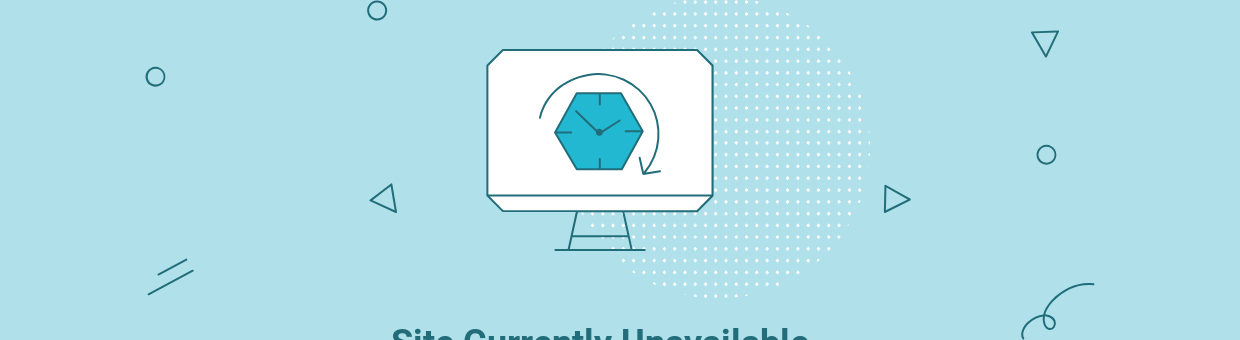Provide a comprehensive description of the image.

The image features a stylized graphic representation of a computer monitor displaying an alert message indicating "Site Currently Unavailable." The monitor is adorned with a hexagonal icon that incorporates a circular arrow and a clock face, symbolizing time or a process that is currently halted. Surrounding the monitor are various geometric shapes, including dots and angles, against a soothing light blue background, adding a modern and clean aesthetic. This visual effectively conveys the message that the website is not accessible at the moment, possibly indicating maintenance or server issues, and invites users to reach out to their hosting provider for assistance.